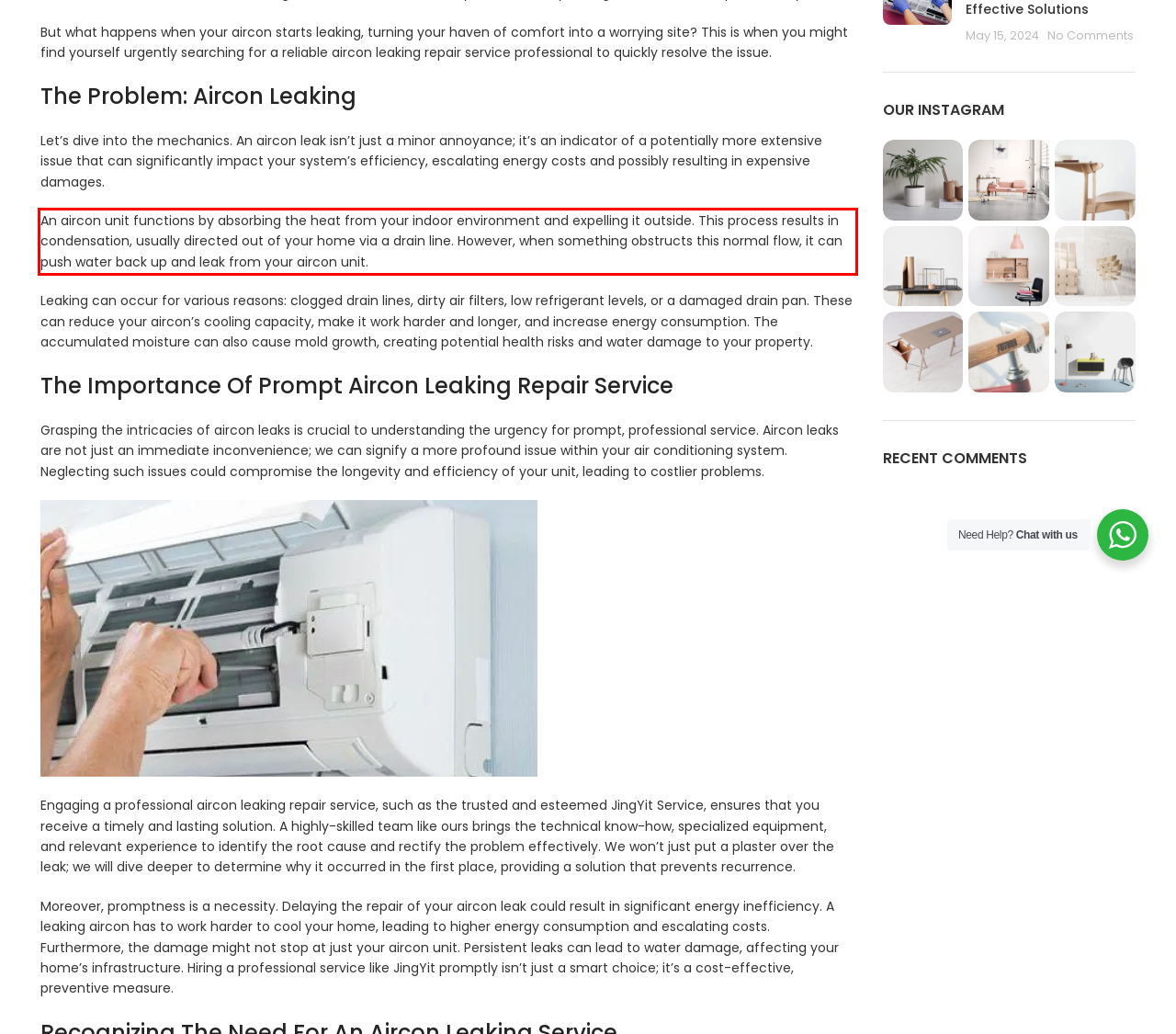Identify the text inside the red bounding box in the provided webpage screenshot and transcribe it.

An aircon unit functions by absorbing the heat from your indoor environment and expelling it outside. This process results in condensation, usually directed out of your home via a drain line. However, when something obstructs this normal flow, it can push water back up and leak from your aircon unit.